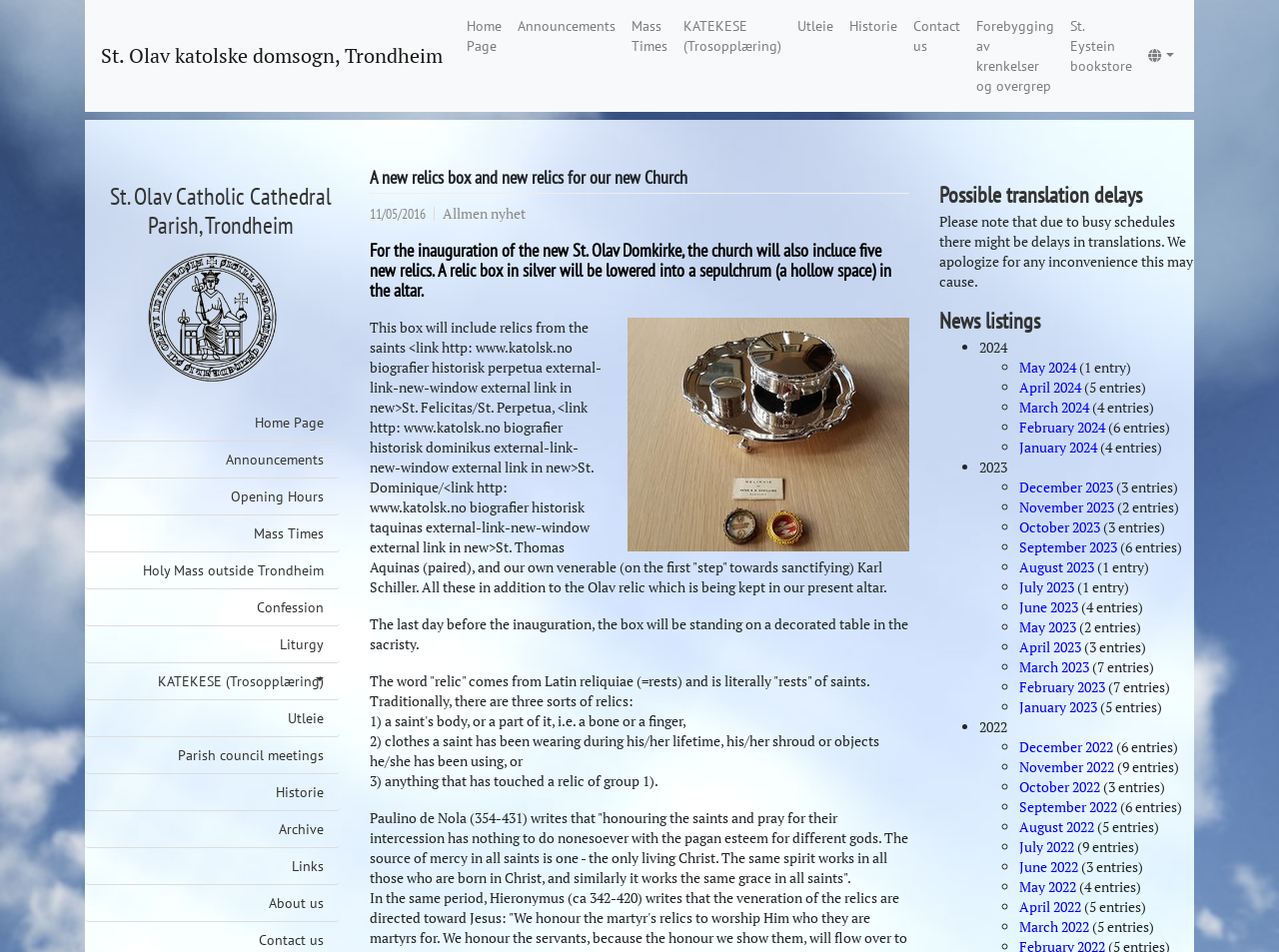Find the bounding box coordinates of the element to click in order to complete the given instruction: "Check the 'Mass Times'."

[0.488, 0.008, 0.528, 0.067]